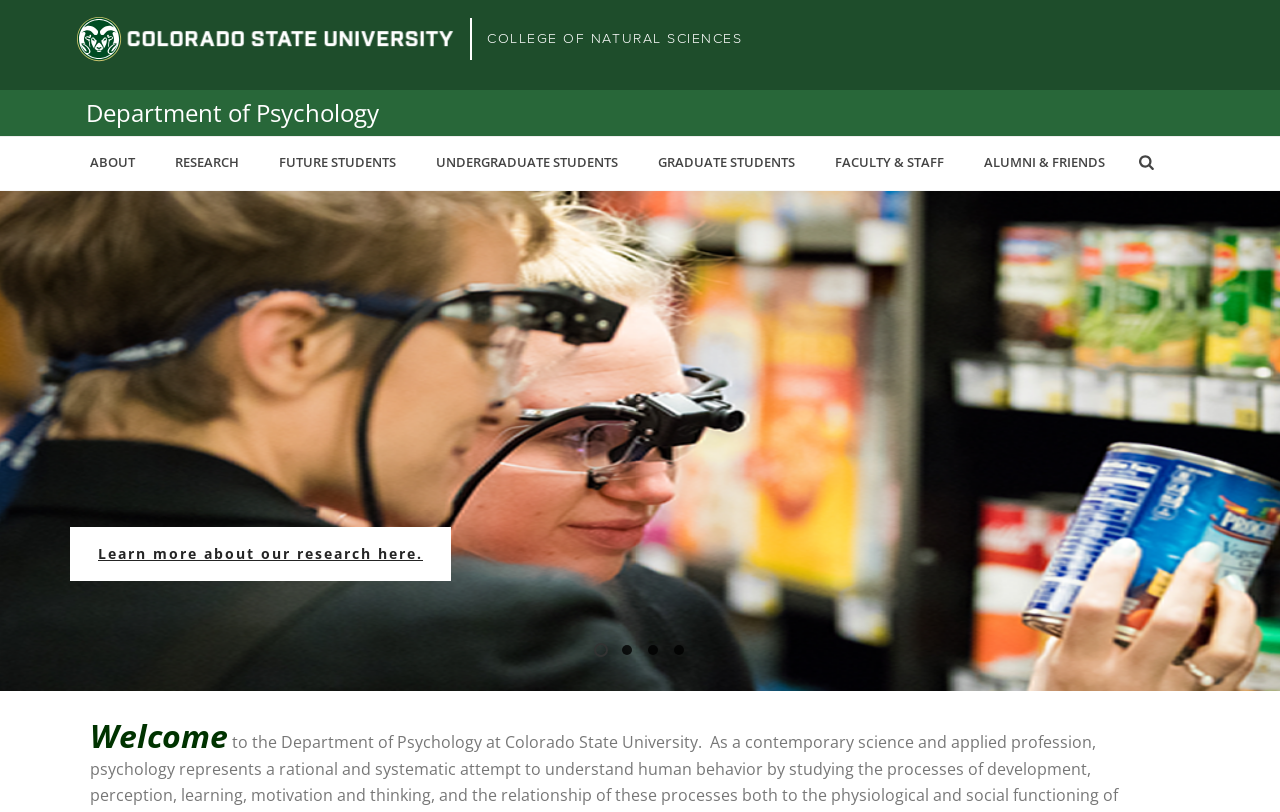Identify and extract the main heading from the webpage.

Colorado State University